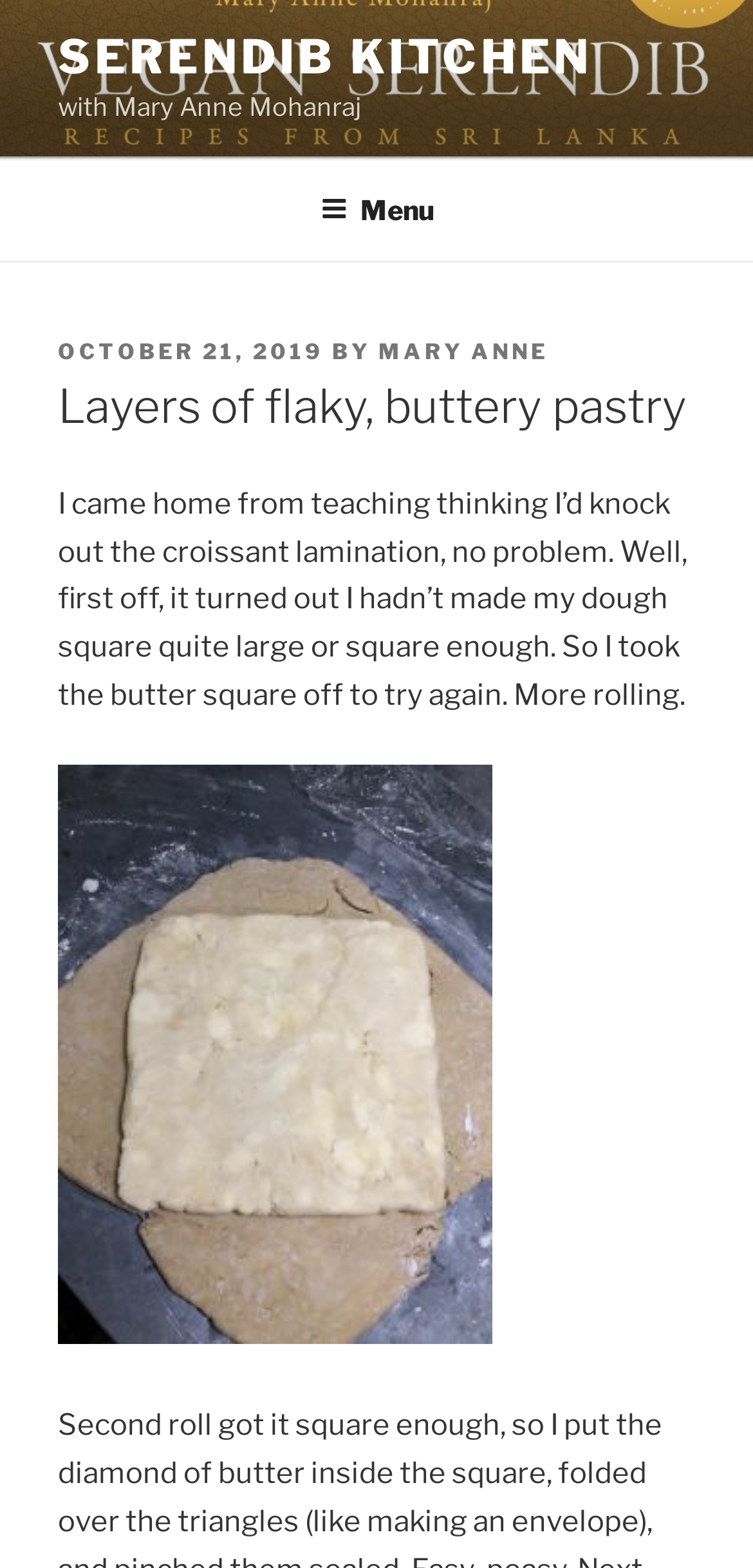Based on the image, please respond to the question with as much detail as possible:
What is the author's name?

The author's name can be found in the section where the post is attributed to the author. The text 'BY' is followed by a link with the text 'MARY ANNE', indicating that Mary Anne is the author of the post.